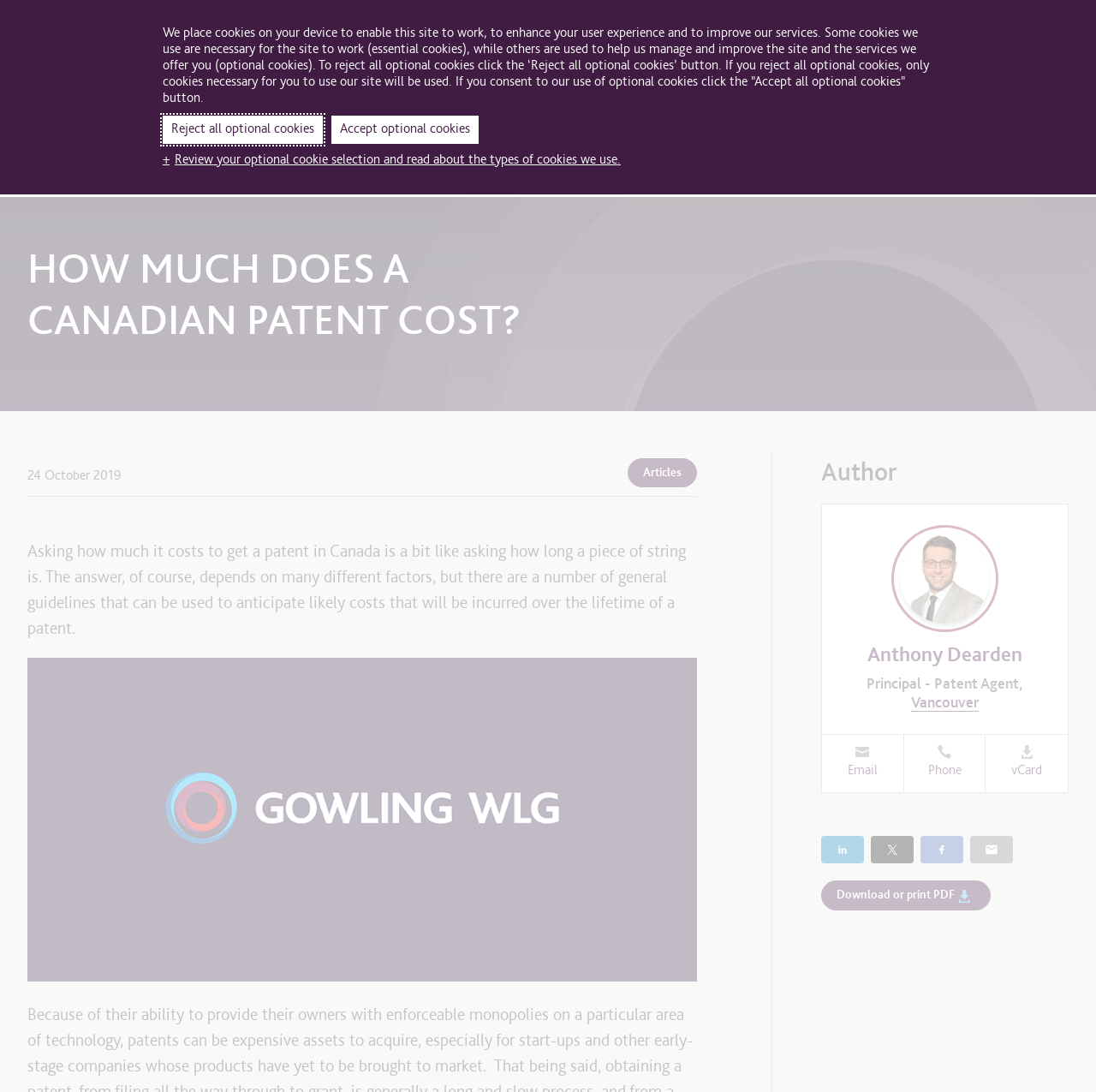Locate the bounding box coordinates of the element that needs to be clicked to carry out the instruction: "Search for something". The coordinates should be given as four float numbers ranging from 0 to 1, i.e., [left, top, right, bottom].

[0.764, 0.06, 0.975, 0.095]